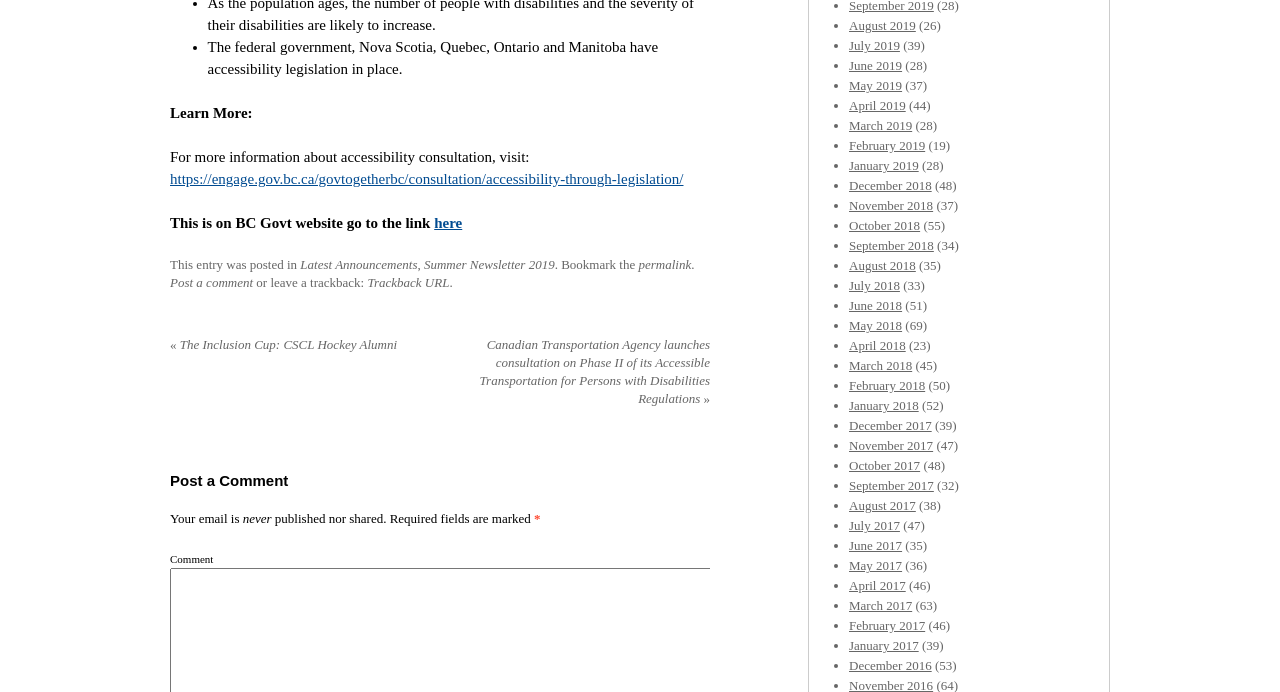Provide the bounding box coordinates of the section that needs to be clicked to accomplish the following instruction: "Visit the link 'https://engage.gov.bc.ca/govtogetherbc/consultation/accessibility-through-legislation/'."

[0.133, 0.247, 0.534, 0.27]